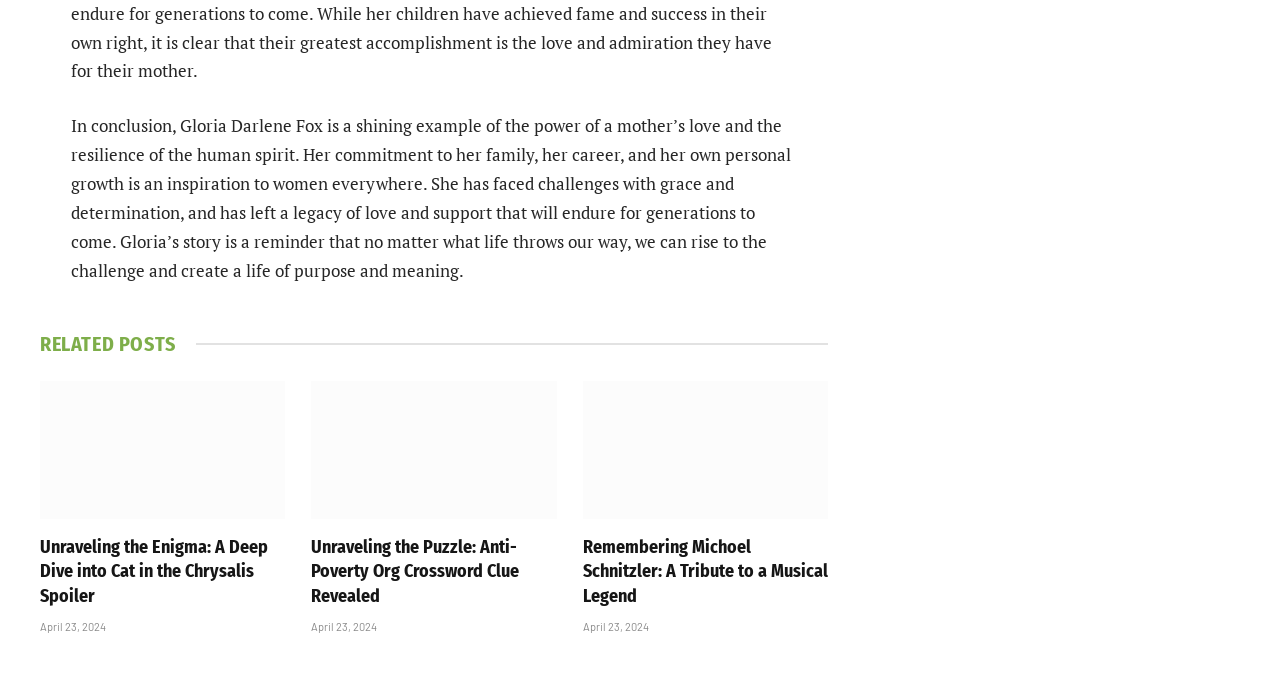Please give a short response to the question using one word or a phrase:
How many related posts are listed on this webpage?

3